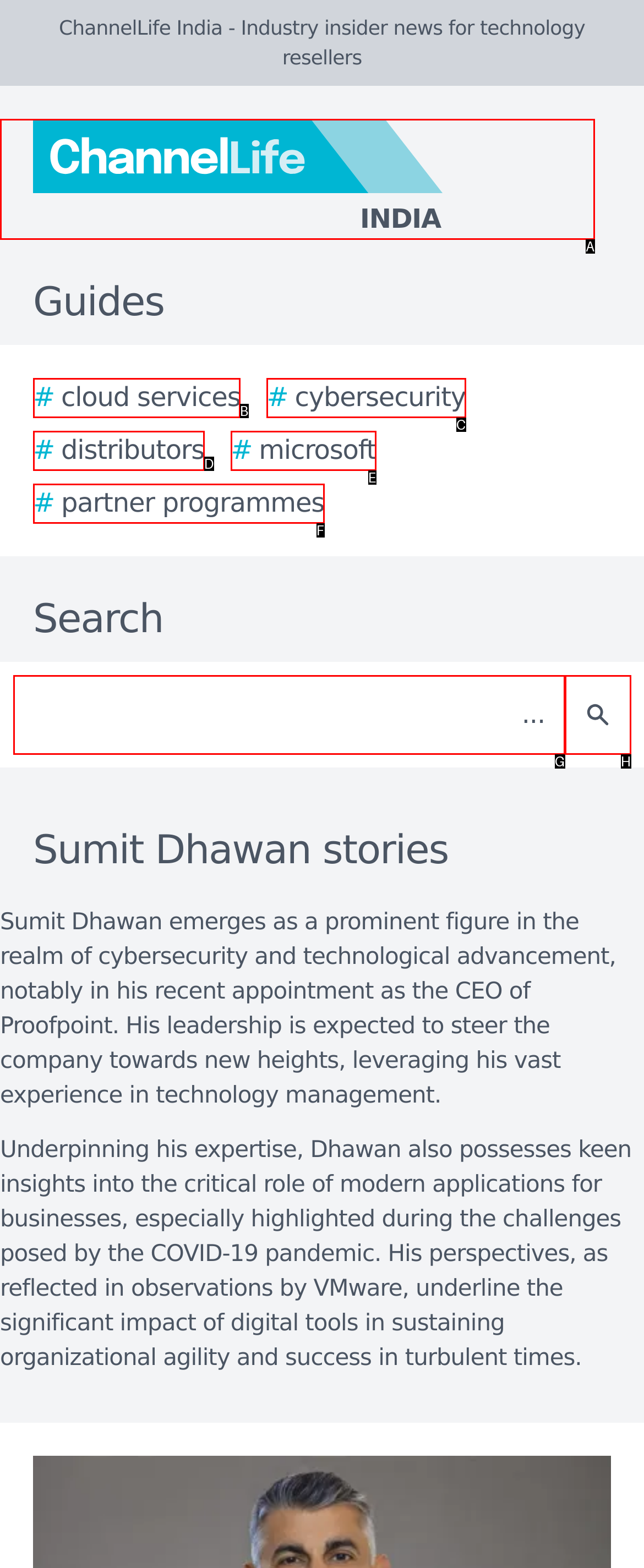Tell me which one HTML element best matches the description: # distributors
Answer with the option's letter from the given choices directly.

D